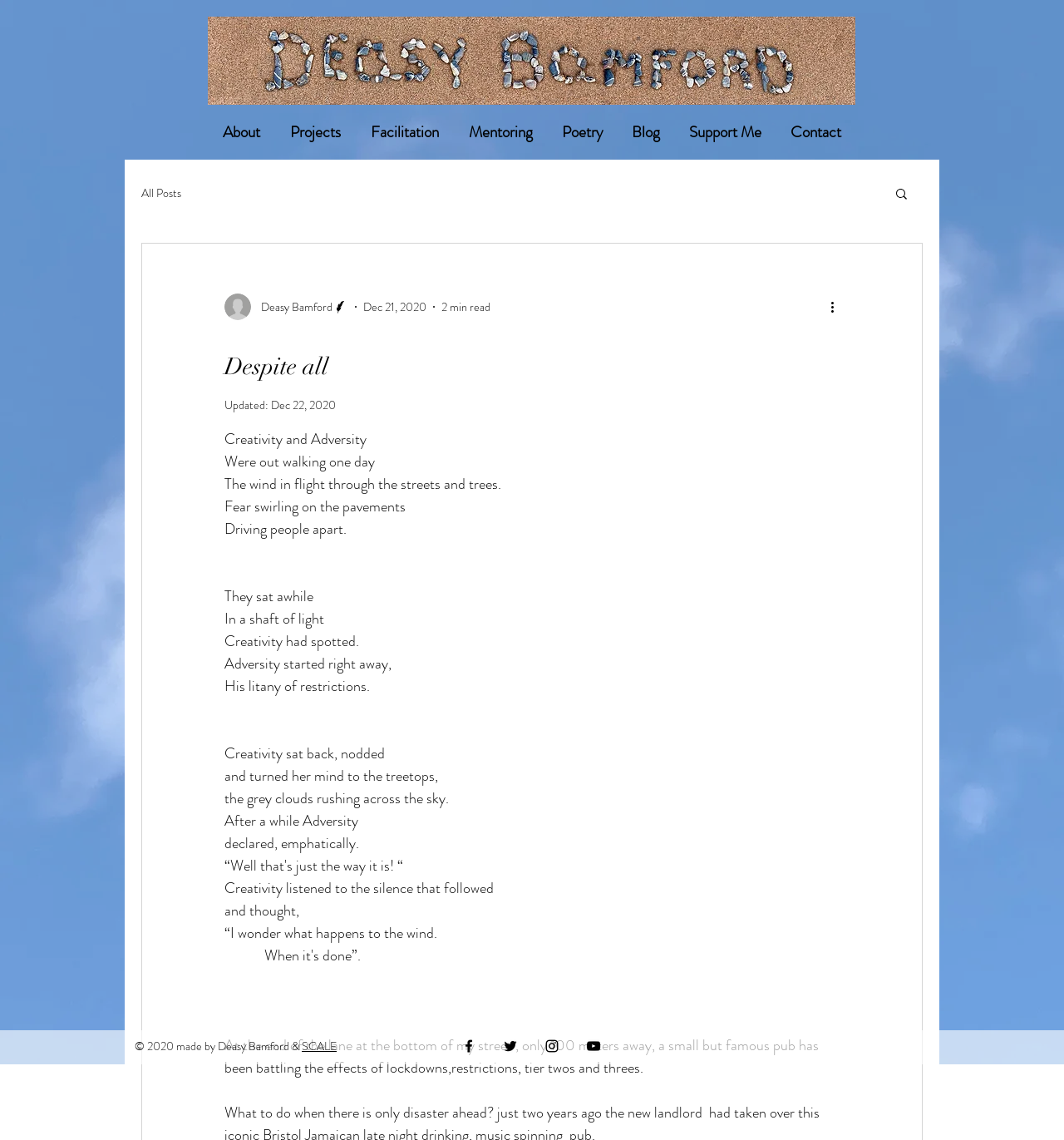Please reply with a single word or brief phrase to the question: 
What is the name of the pub mentioned in the article?

Not specified